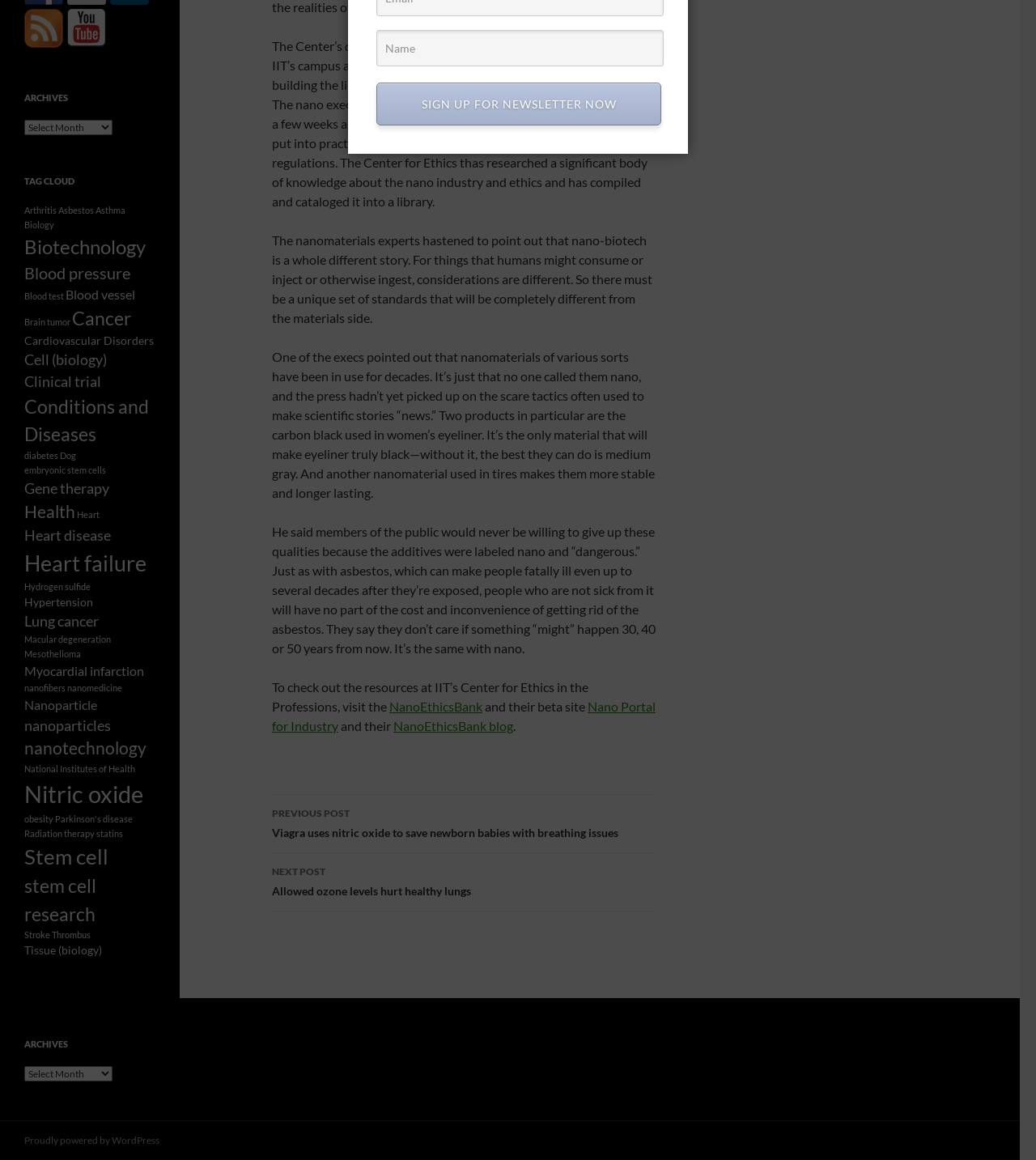Identify the bounding box coordinates for the UI element described as follows: "title="Subscribe to our RSS Feed"". Ensure the coordinates are four float numbers between 0 and 1, formatted as [left, top, right, bottom].

[0.023, 0.008, 0.061, 0.041]